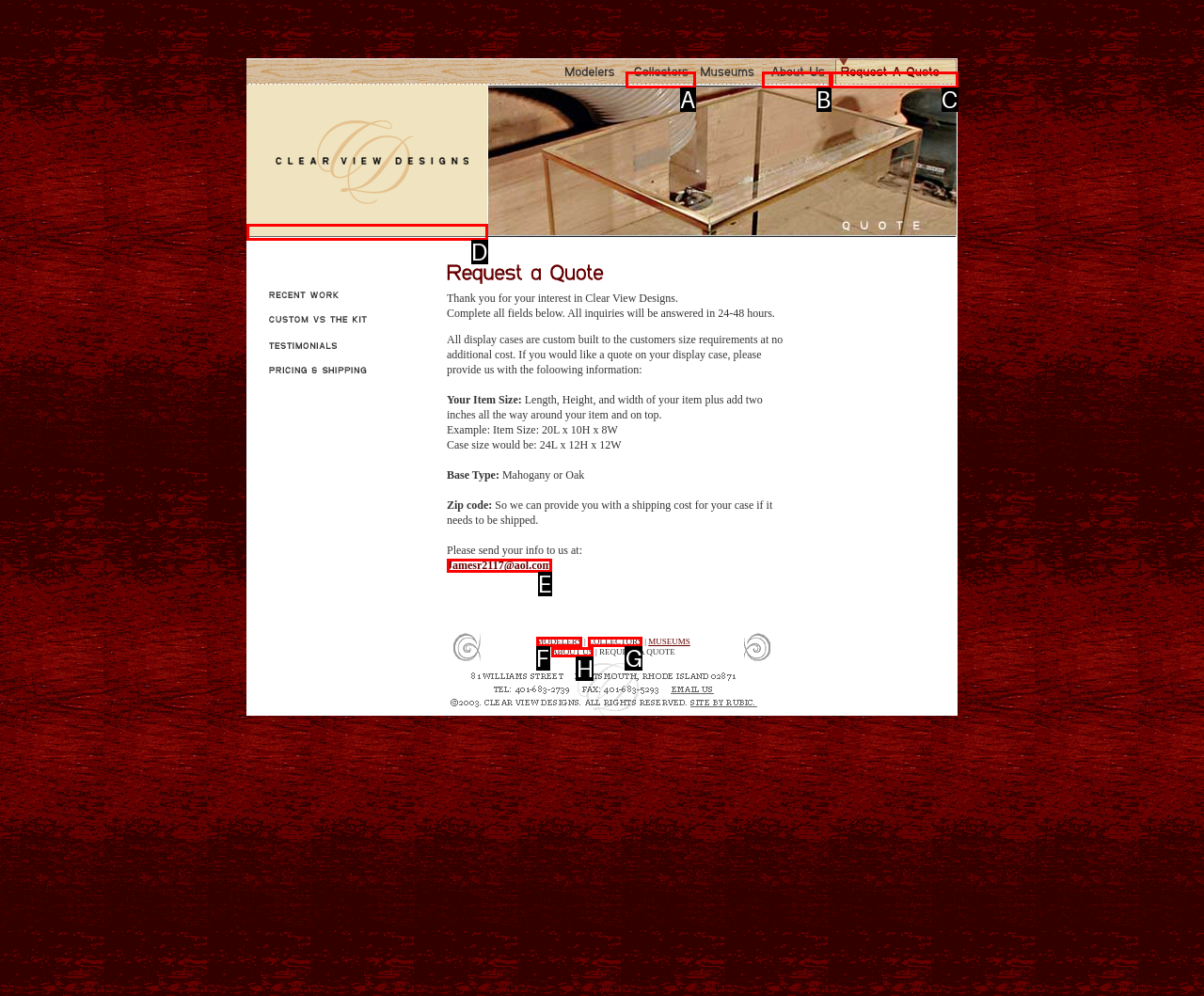Identify which HTML element matches the description: ABOUT US
Provide your answer in the form of the letter of the correct option from the listed choices.

H